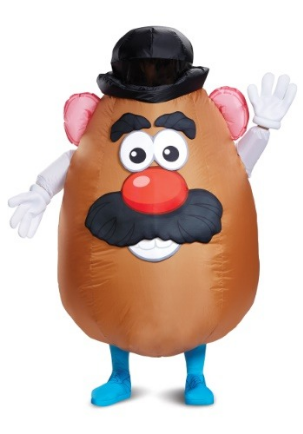What is on top of the Mr. Potato Head costume?
Give a detailed response to the question by analyzing the screenshot.

The caption describes the costume as having a shiny black bowler hat on top, which adds a touch of whimsy to the overall appearance.